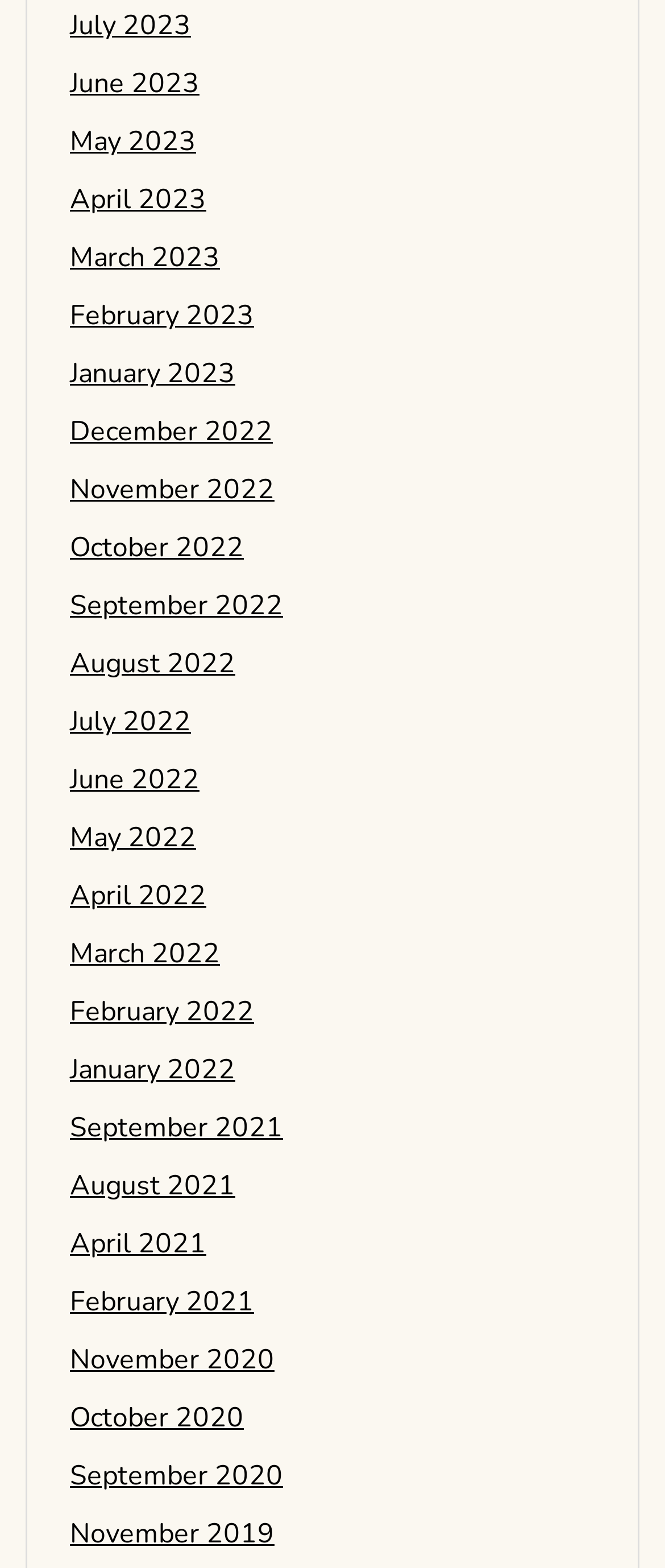Identify the bounding box coordinates for the UI element that matches this description: "November 2019".

[0.105, 0.966, 0.413, 0.99]